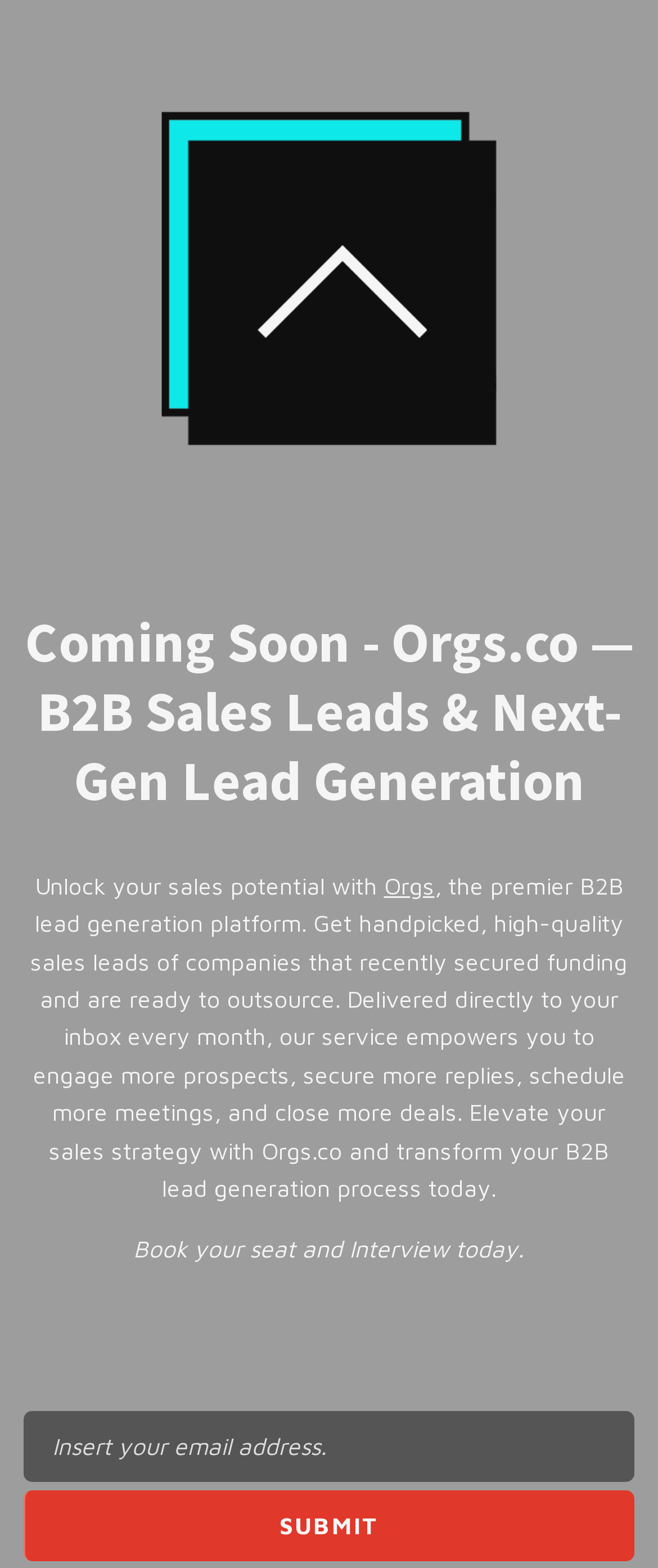What is the purpose of the email address textbox?
Look at the image and provide a short answer using one word or a phrase.

Insert email address